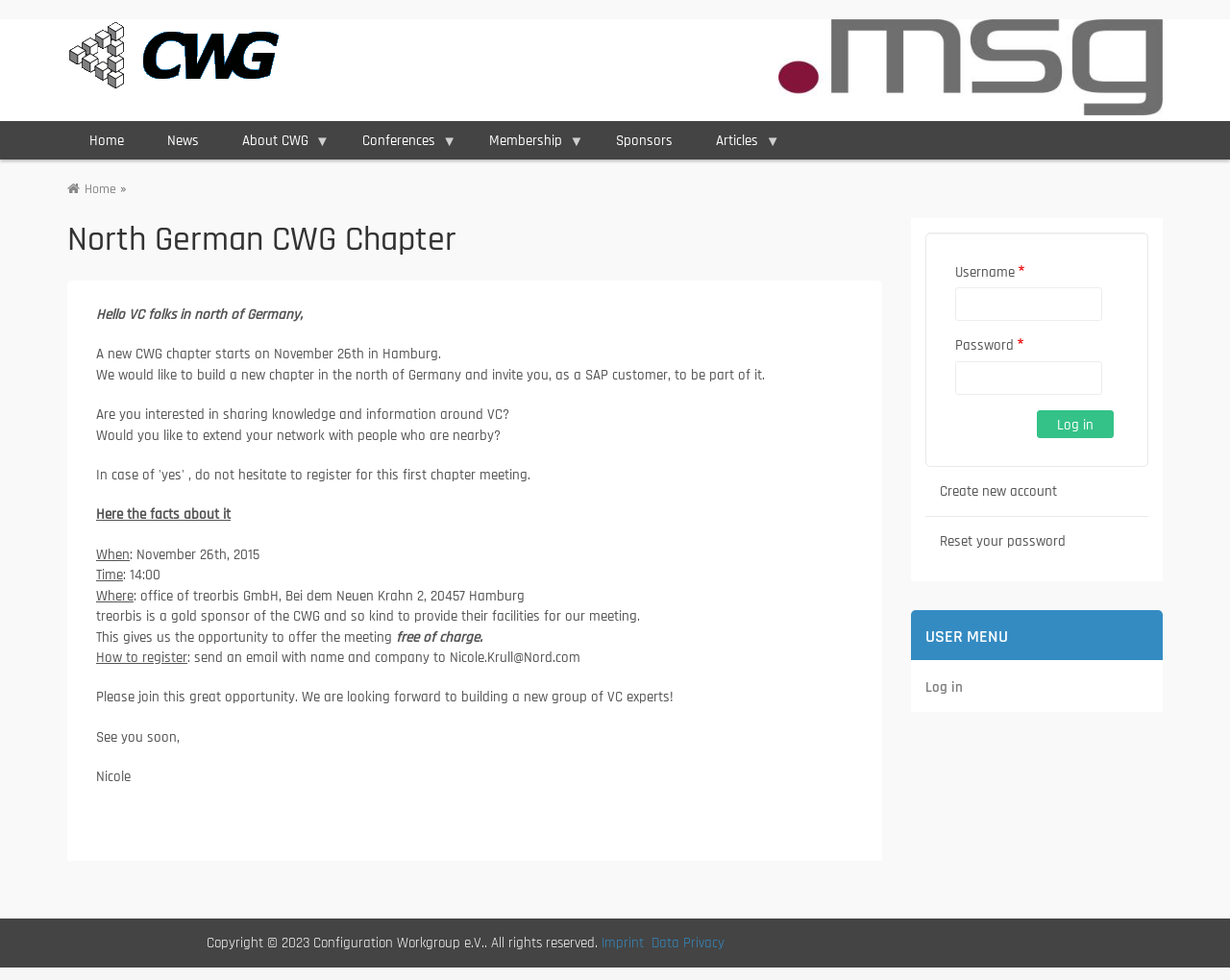What is the primary heading on this webpage?

North German CWG Chapter